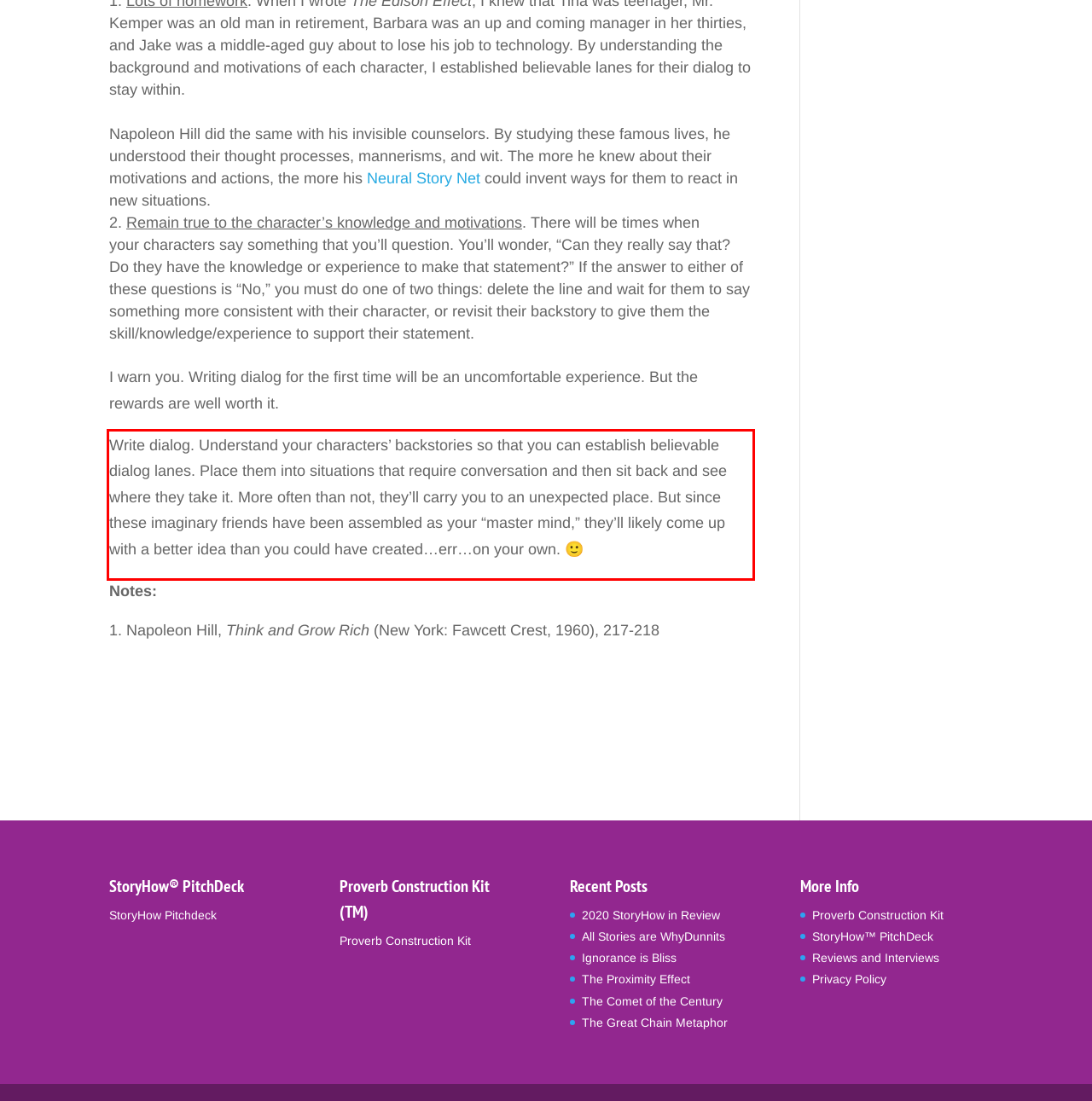Given a screenshot of a webpage containing a red rectangle bounding box, extract and provide the text content found within the red bounding box.

Write dialog. Understand your characters’ backstories so that you can establish believable dialog lanes. Place them into situations that require conversation and then sit back and see where they take it. More often than not, they’ll carry you to an unexpected place. But since these imaginary friends have been assembled as your “master mind,” they’ll likely come up with a better idea than you could have created…err…on your own. 🙂